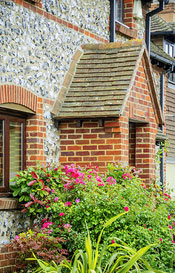Explain what the image portrays in a detailed manner.

This image showcases a charming porch nestled against the side of a traditional home, characterized by a mix of rustic brick and stone materials. The porch features a quaint pitched roof, complementing the home's overall architectural style. Vibrant flowers in a well-maintained garden surround the entryway, adding a splash of color with their pink and green hues. This picturesque setting highlights the beauty of residential outdoor spaces, suggesting an inviting atmosphere. The capture effectively encapsulates the essence of a cozy porch that enhances the property's curb appeal.